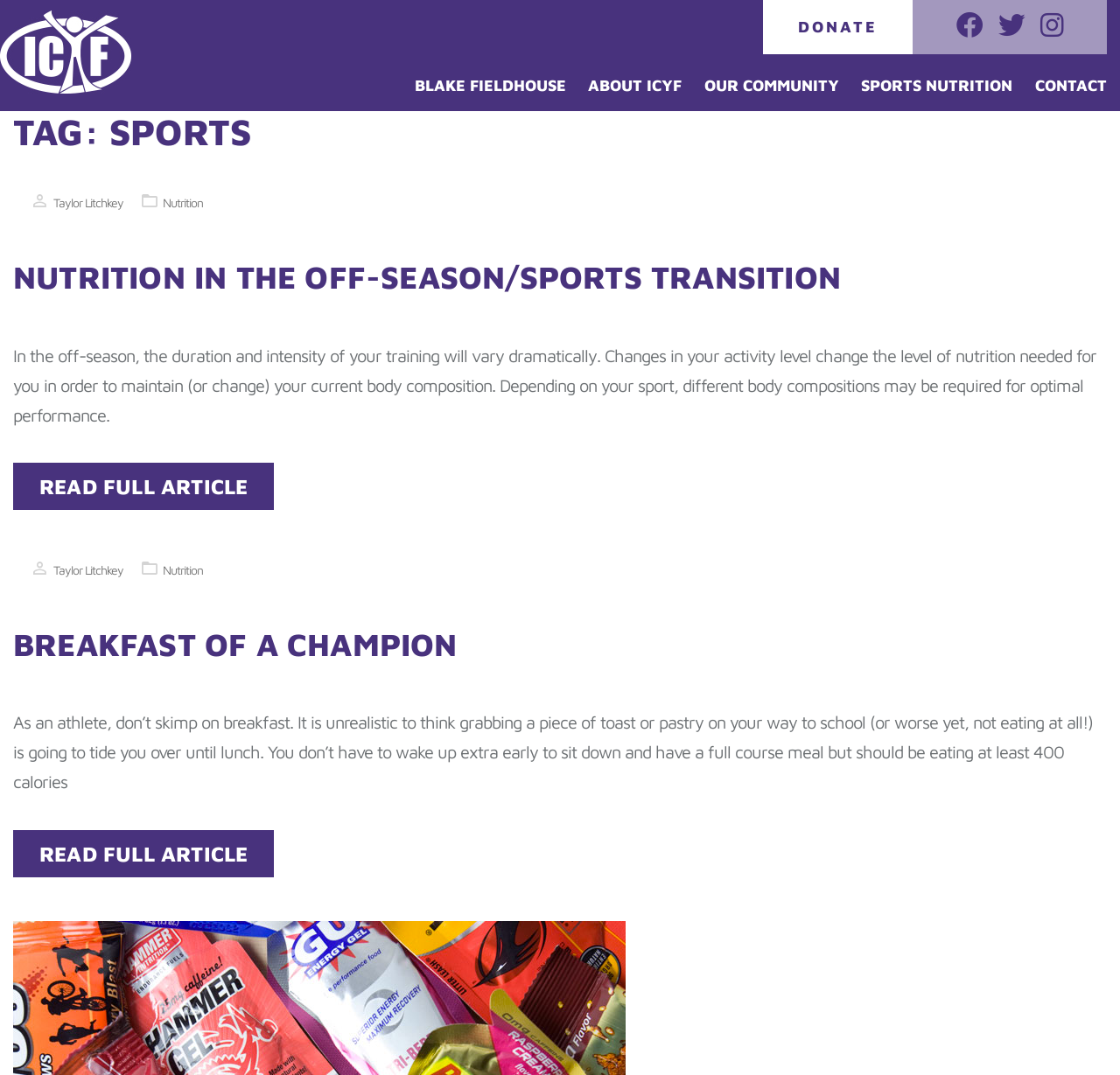What is the title of the first article?
Using the image, give a concise answer in the form of a single word or short phrase.

NUTRITION IN THE OFF-SEASON/SPORTS TRANSITION